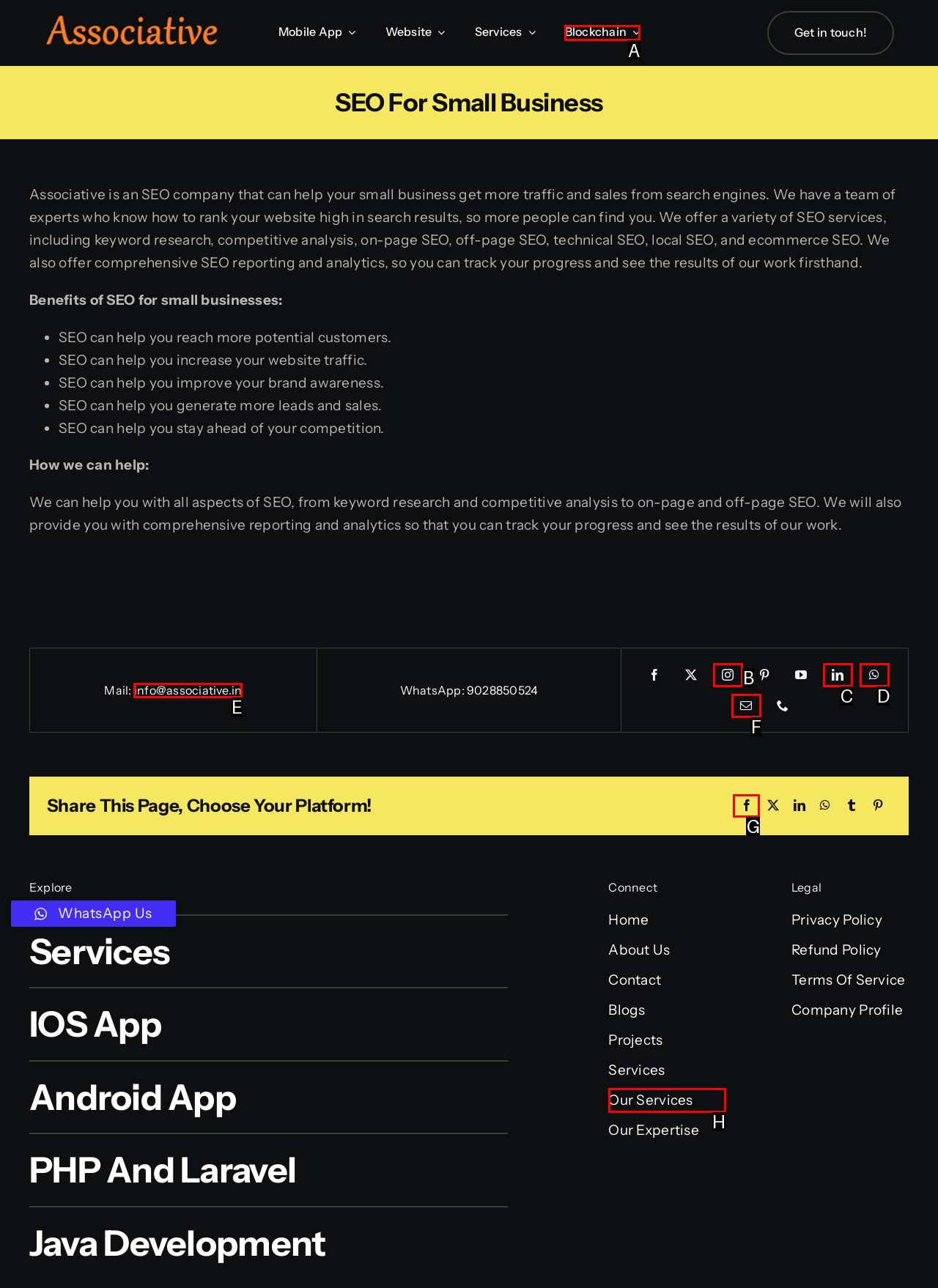Refer to the element description: info@associative.in and identify the matching HTML element. State your answer with the appropriate letter.

E